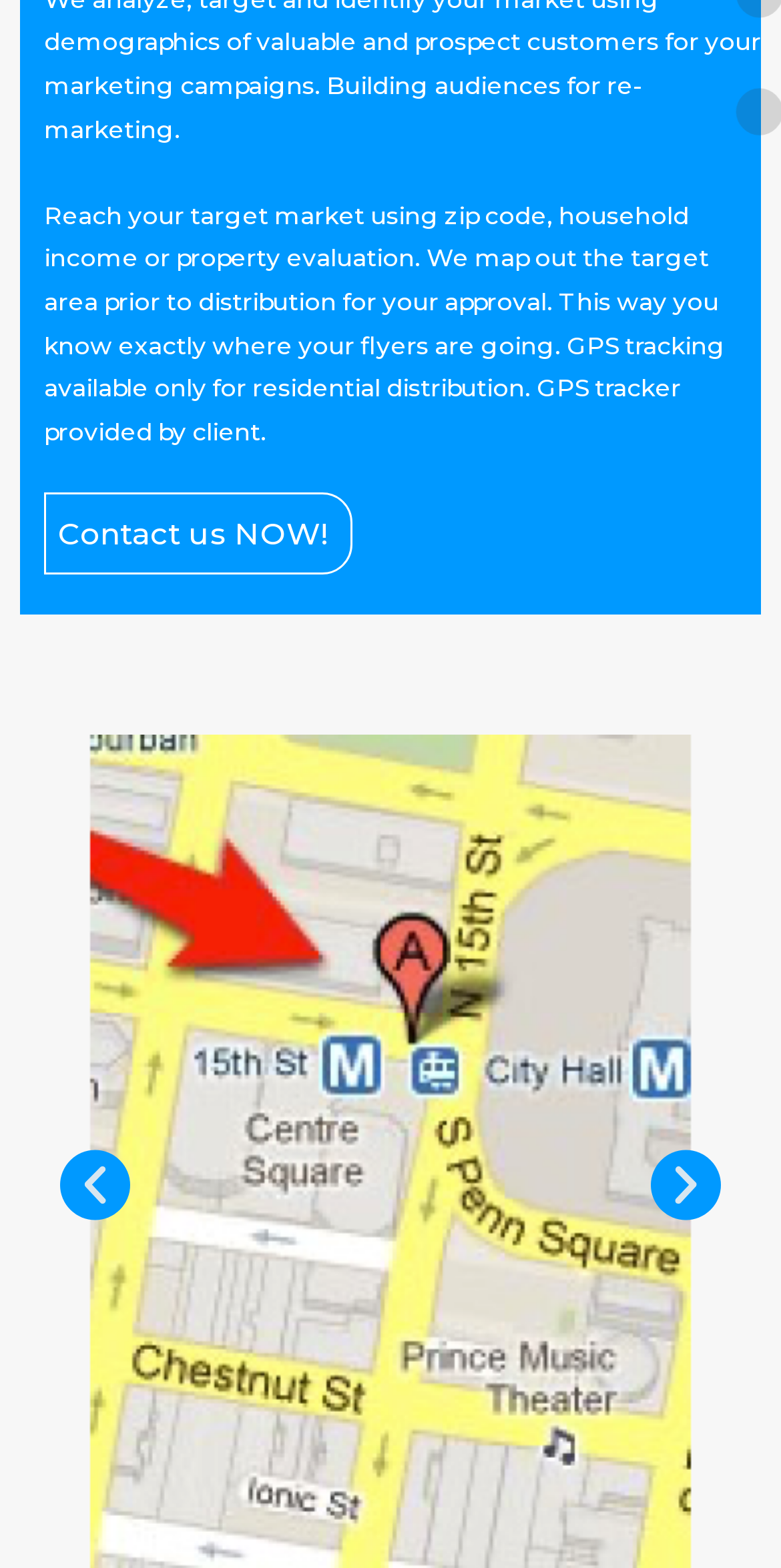Give the bounding box coordinates for the element described as: "aria-label="Next slide"".

[0.833, 0.734, 0.923, 0.779]